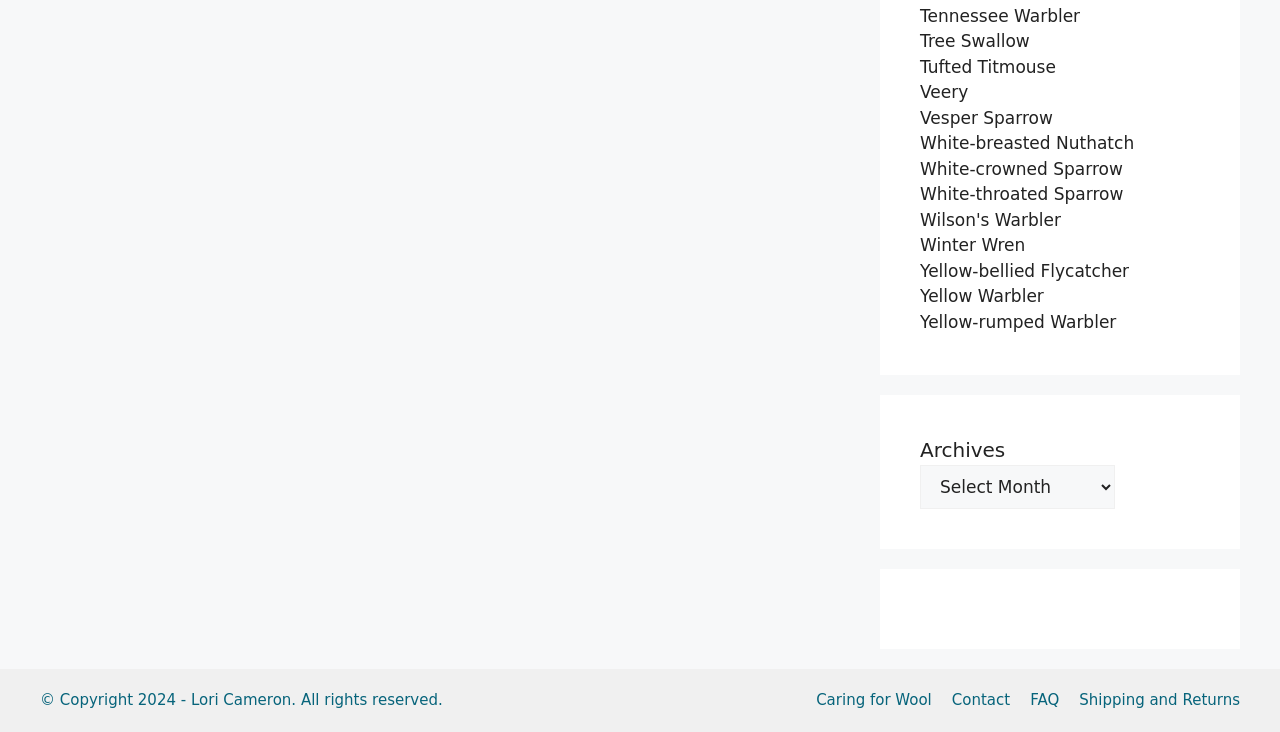Locate the bounding box of the UI element based on this description: "Contact". Provide four float numbers between 0 and 1 as [left, top, right, bottom].

[0.744, 0.944, 0.789, 0.969]